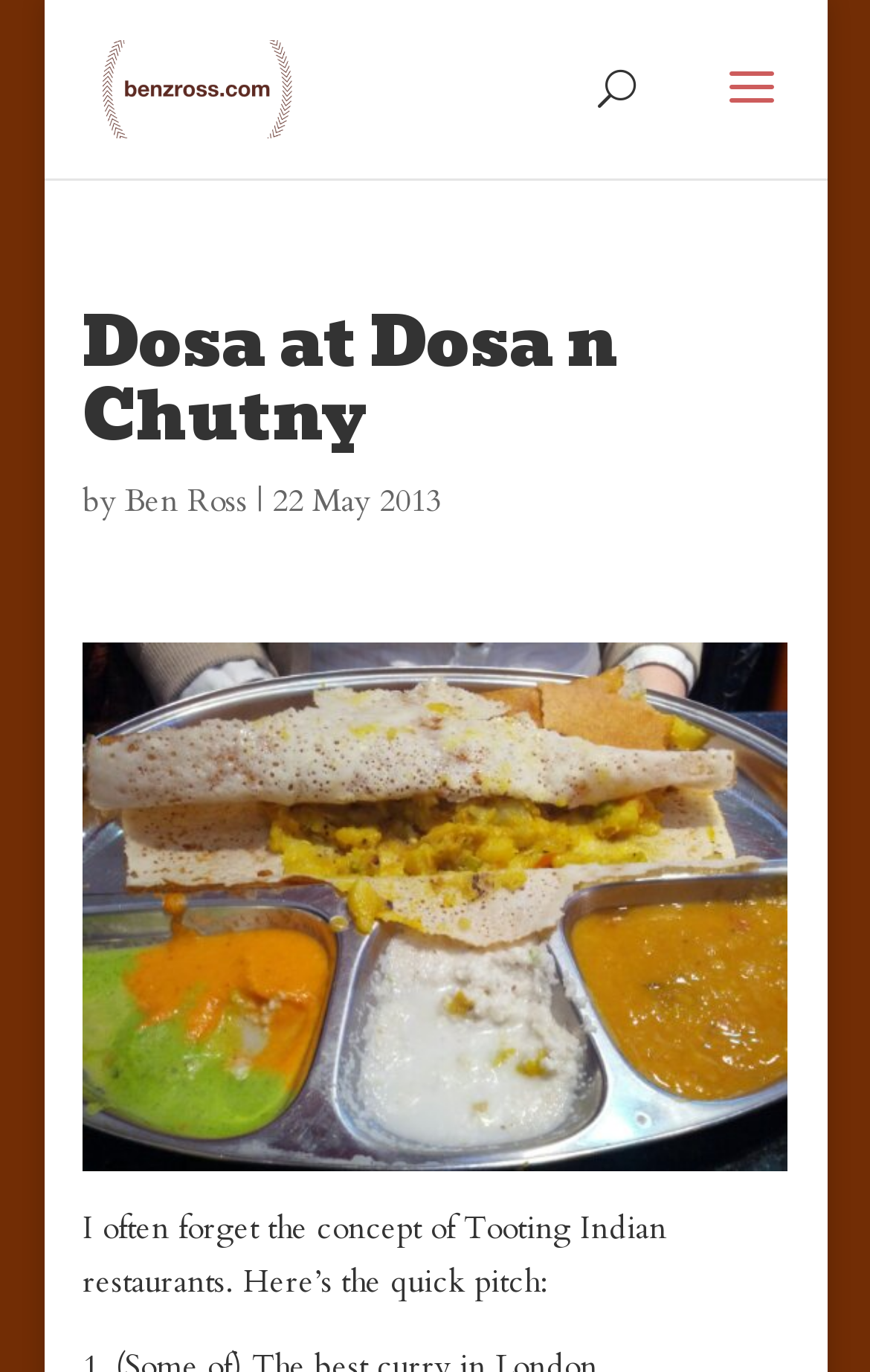What is the name of the author?
Look at the image and answer the question using a single word or phrase.

Ben Ross